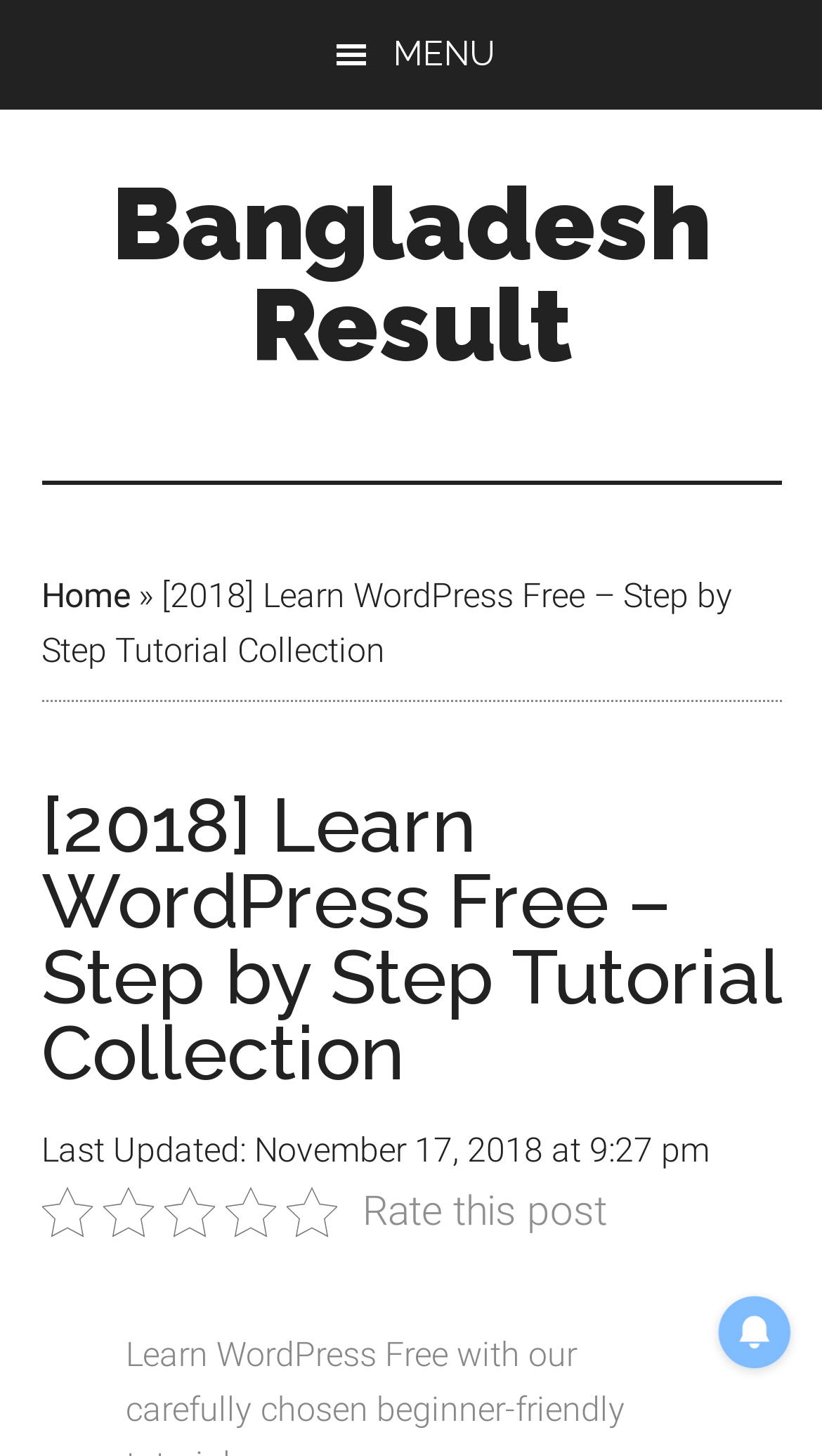What is the menu icon?
Please provide a single word or phrase answer based on the image.

MENU